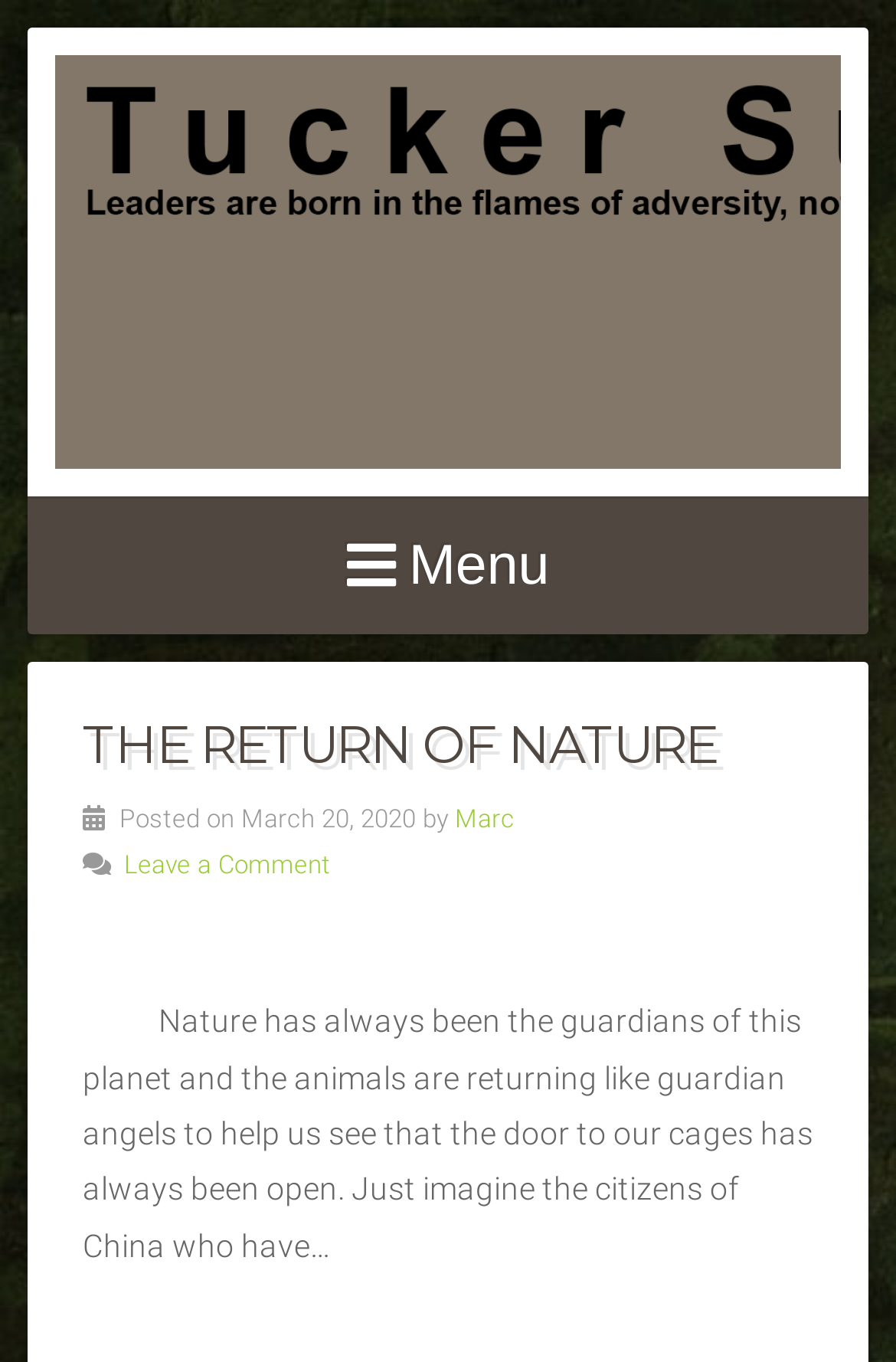When was the article posted?
Kindly offer a detailed explanation using the data available in the image.

I found the posting date of the article by looking at the static text element with the text 'Posted on March 20, 2020 by' which is a child of the root element.